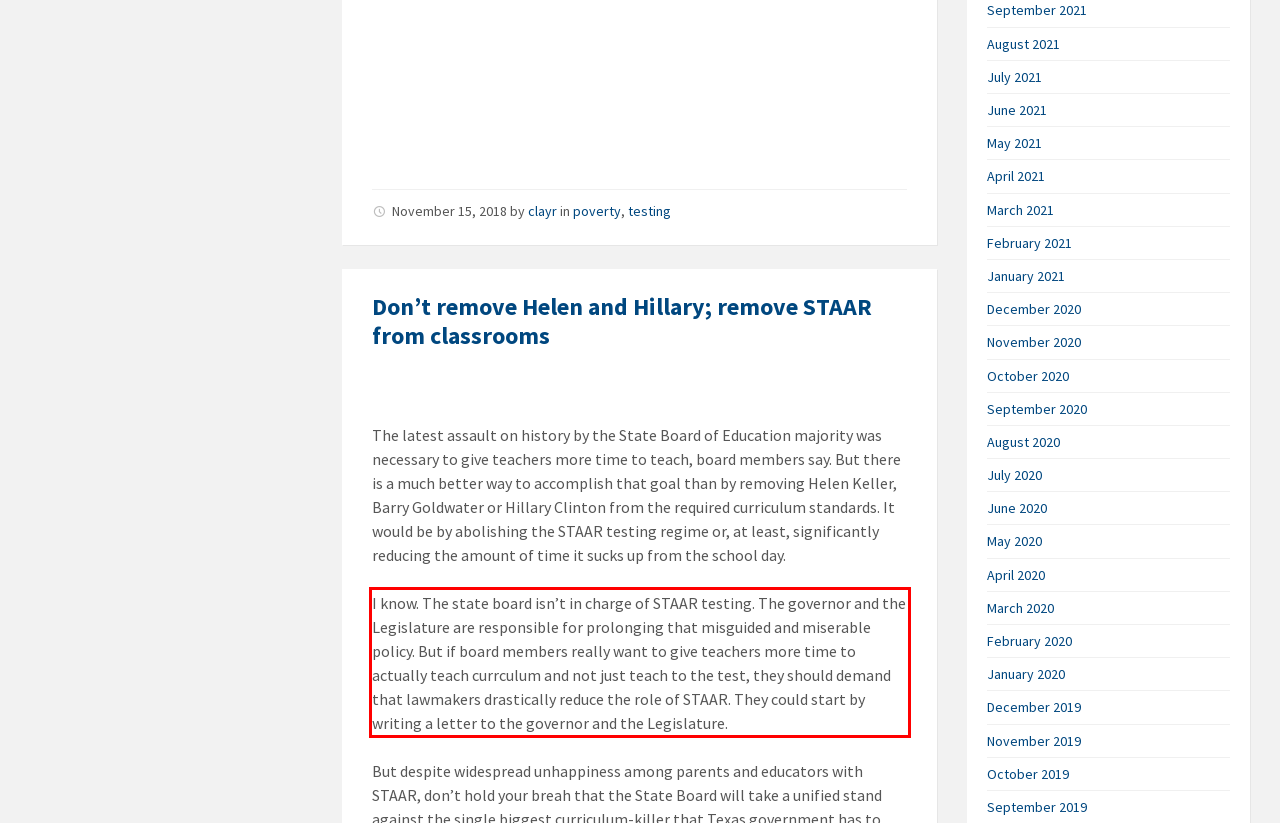The screenshot you have been given contains a UI element surrounded by a red rectangle. Use OCR to read and extract the text inside this red rectangle.

I know. The state board isn’t in charge of STAAR testing. The governor and the Legislature are responsible for prolonging that misguided and miserable policy. But if board members really want to give teachers more time to actually teach currculum and not just teach to the test, they should demand that lawmakers drastically reduce the role of STAAR. They could start by writing a letter to the governor and the Legislature.